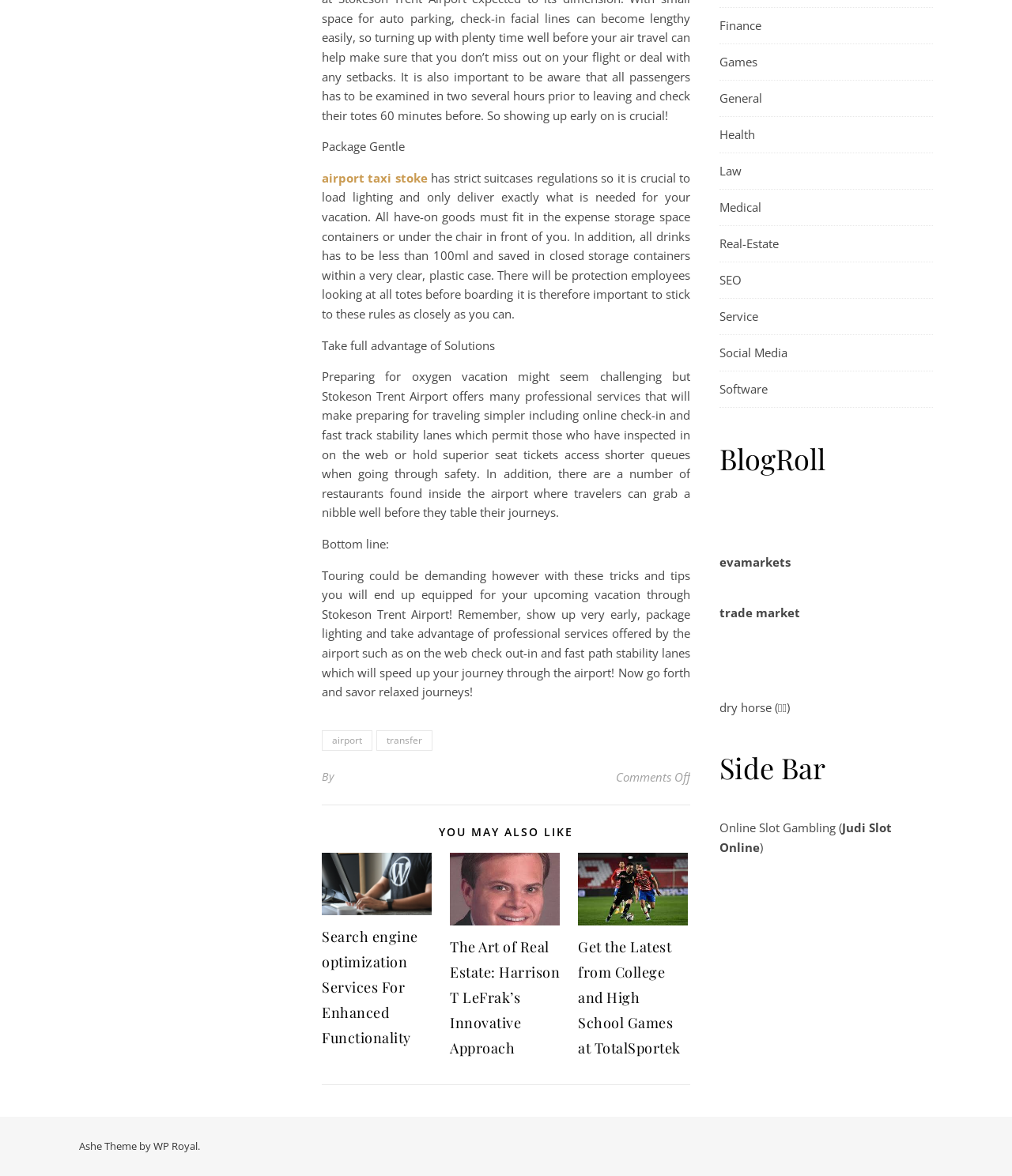Use a single word or phrase to answer the question:
What type of services does the airport offer to make traveling easier?

Online check-in and fast track security lanes